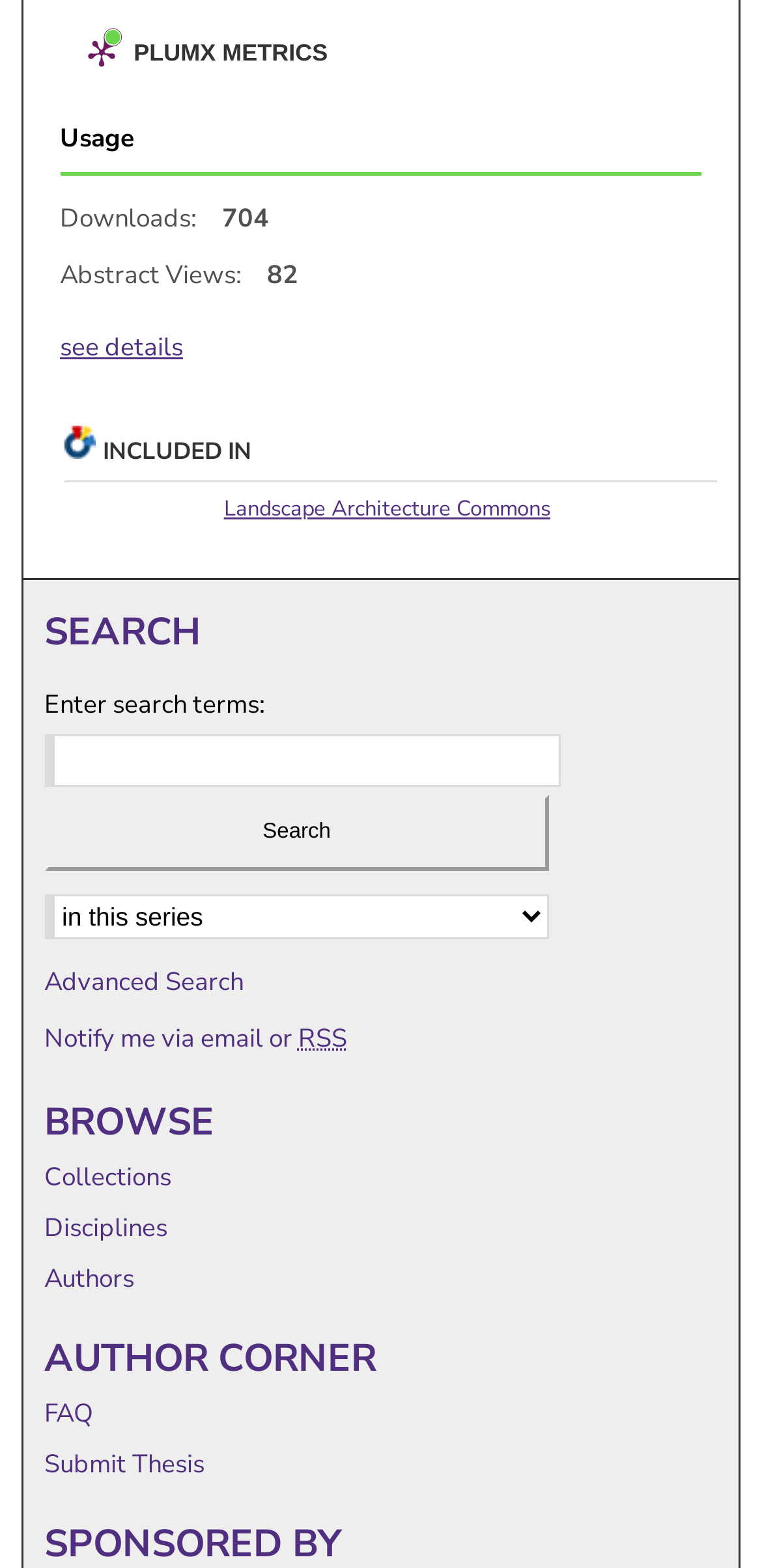What is the purpose of the 'Submit Thesis' link?
Can you give a detailed and elaborate answer to the question?

I inferred the answer by looking at the context of the link, which is under the 'AUTHOR CORNER' heading, suggesting that it is related to author submissions.